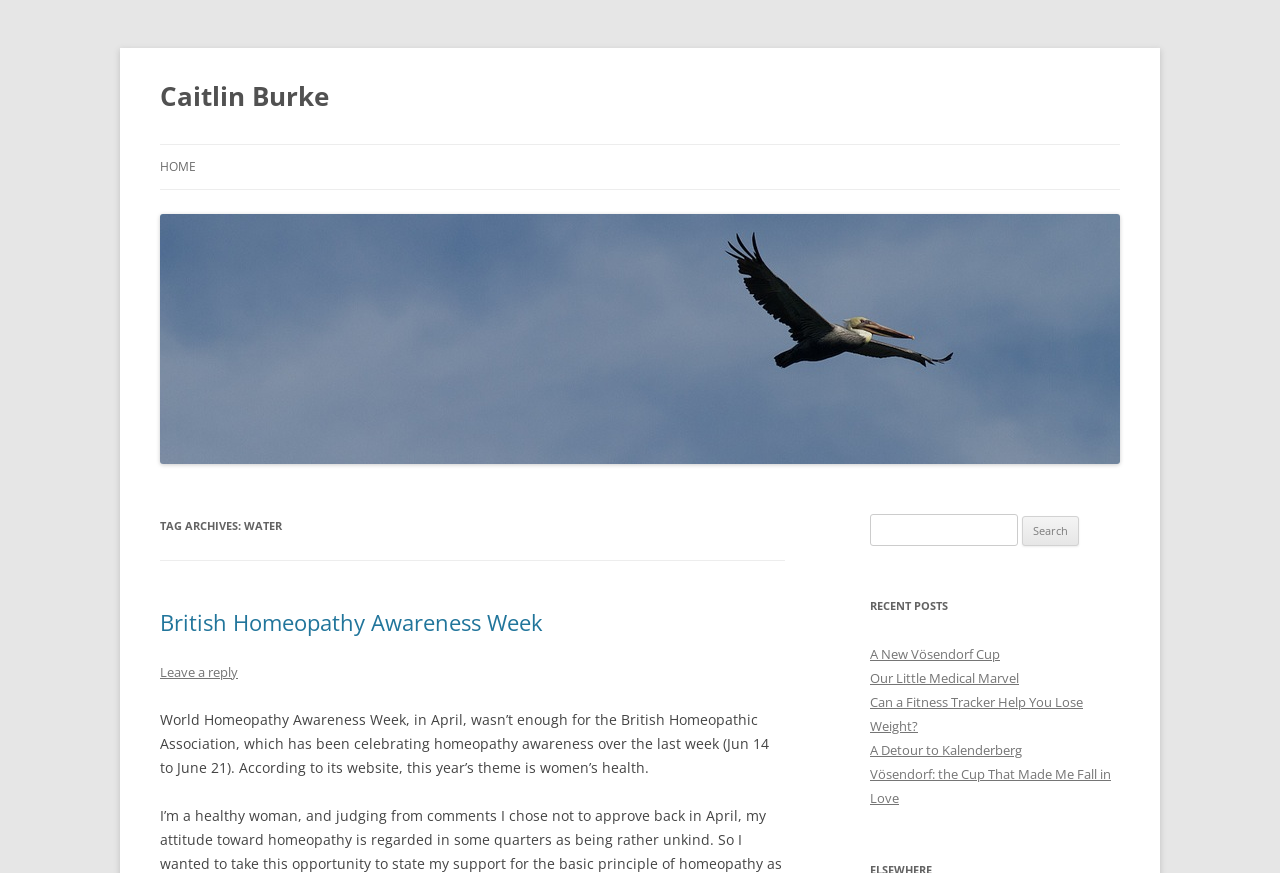Identify the bounding box coordinates of the region that should be clicked to execute the following instruction: "click on the 'Search' button".

[0.799, 0.591, 0.843, 0.625]